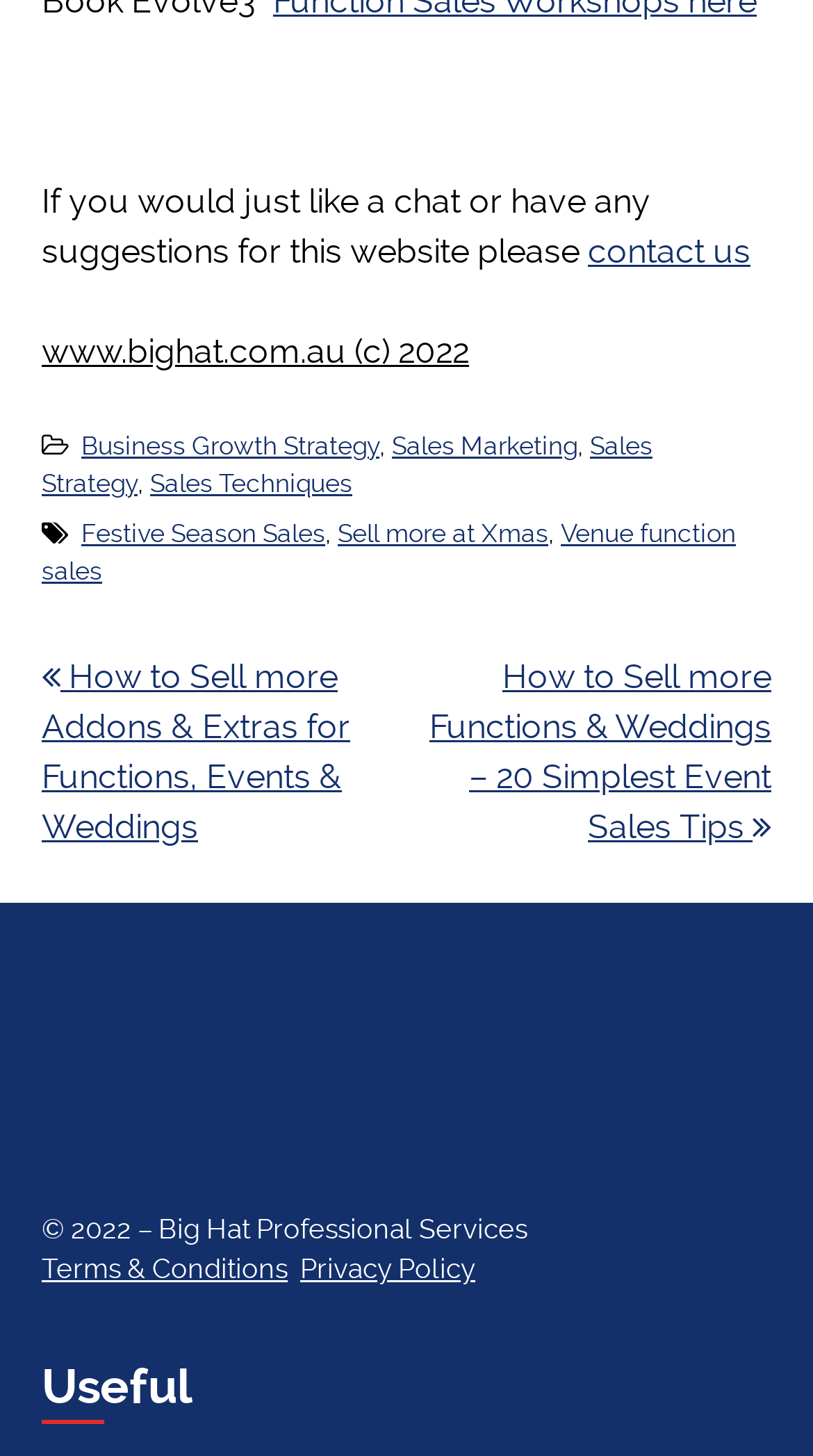Locate the bounding box coordinates of the element I should click to achieve the following instruction: "go to Sales Strategy".

[0.051, 0.296, 0.803, 0.342]